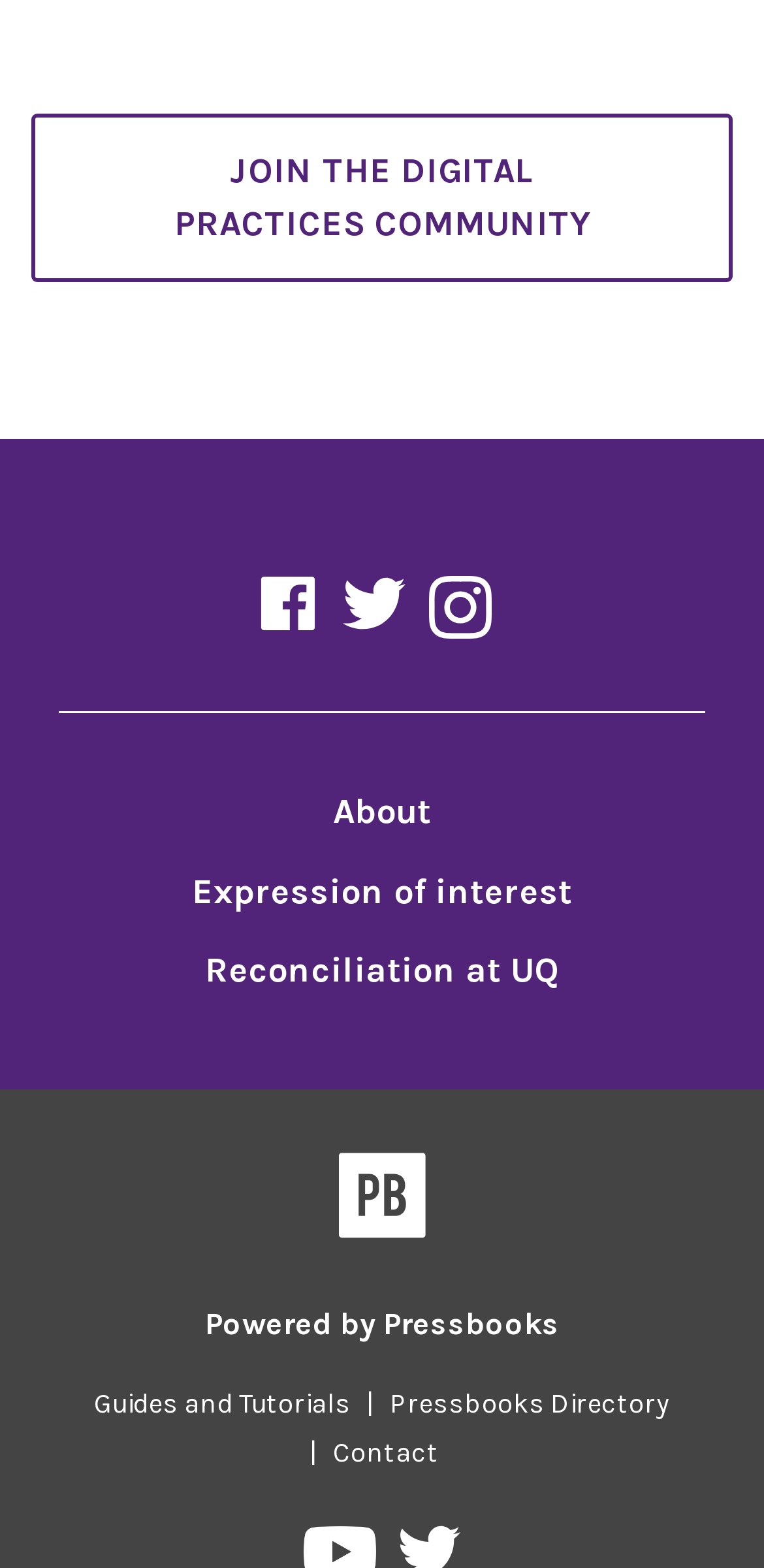Can you find the bounding box coordinates for the element to click on to achieve the instruction: "Join the digital practices community"?

[0.041, 0.072, 0.959, 0.18]